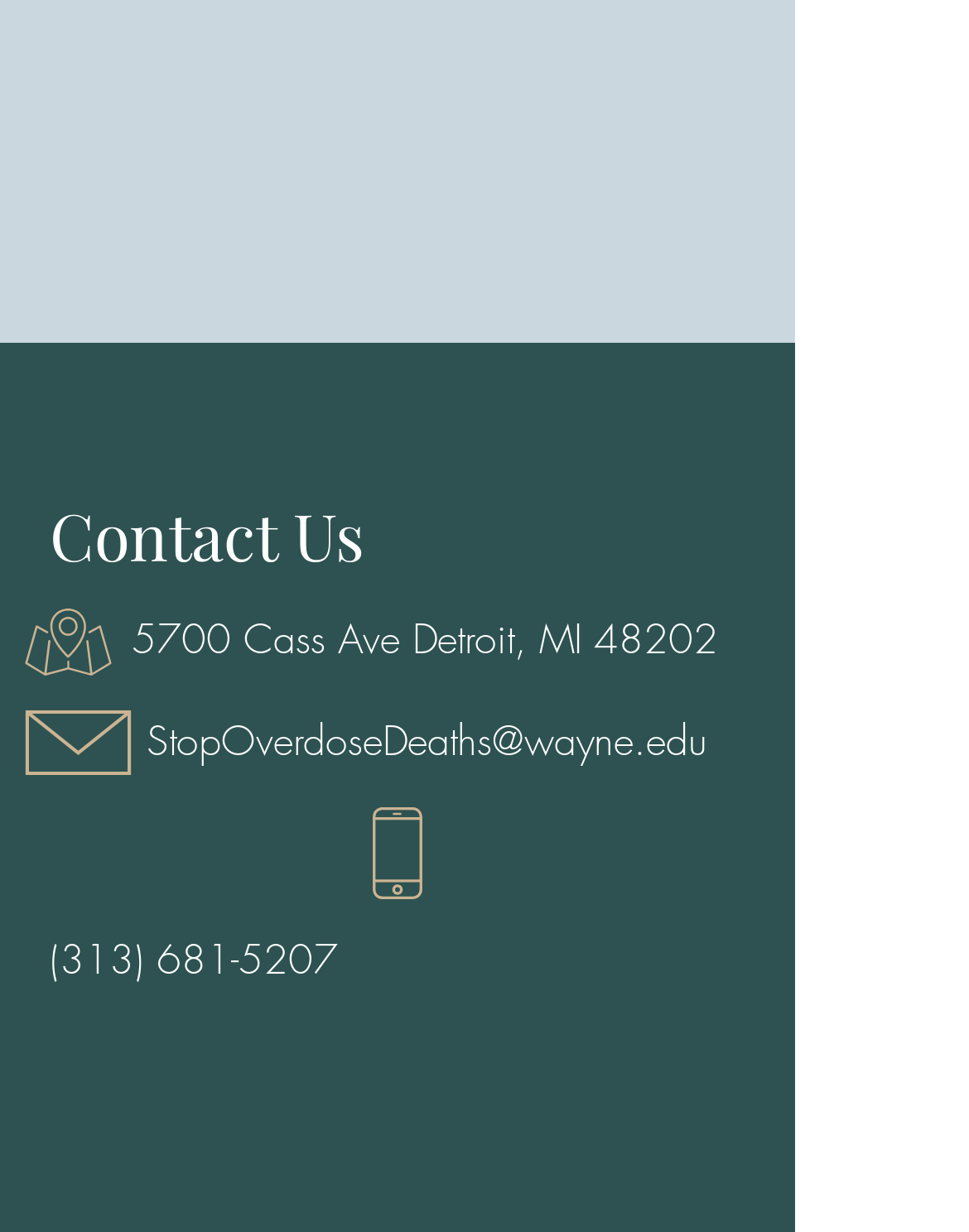What is the address of the contact? Refer to the image and provide a one-word or short phrase answer.

5700 Cass Ave Detroit, MI 48202